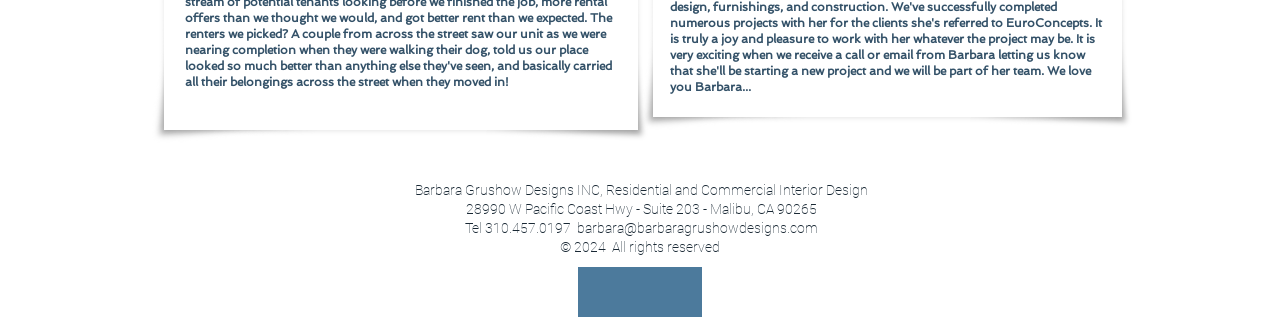What is the phone number?
Based on the screenshot, respond with a single word or phrase.

310.457.0197